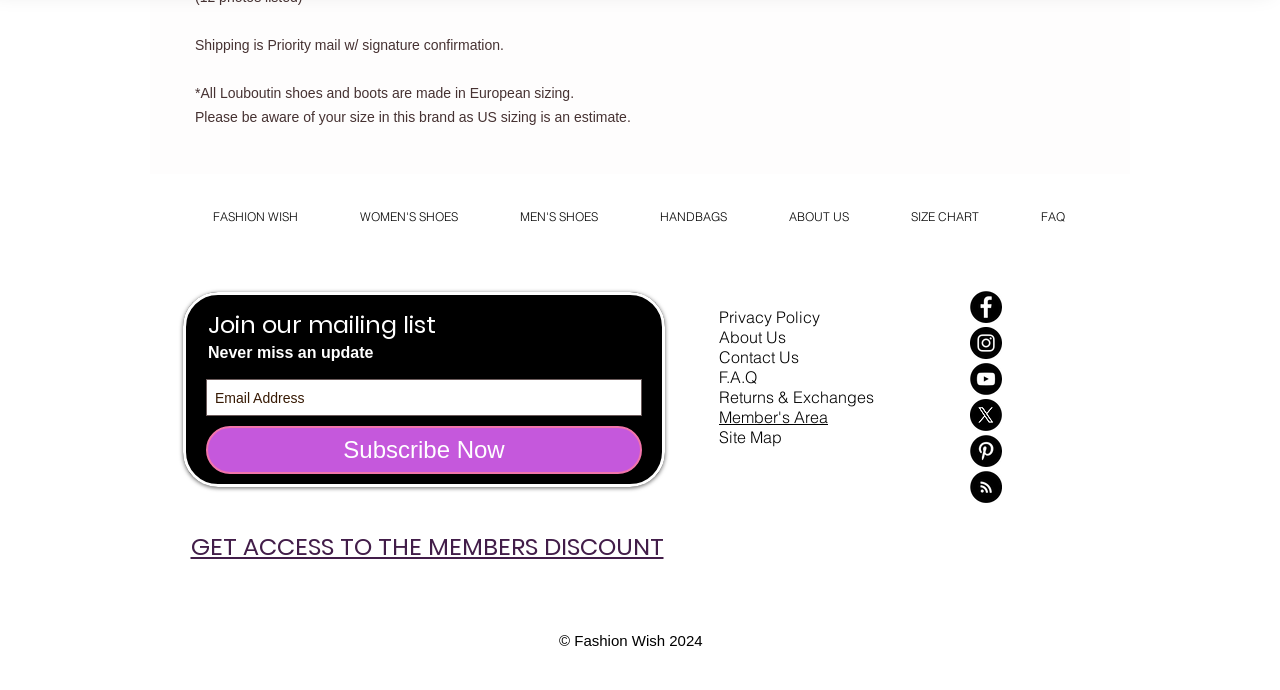Answer the question below in one word or phrase:
What type of products does this website sell?

Fashion products